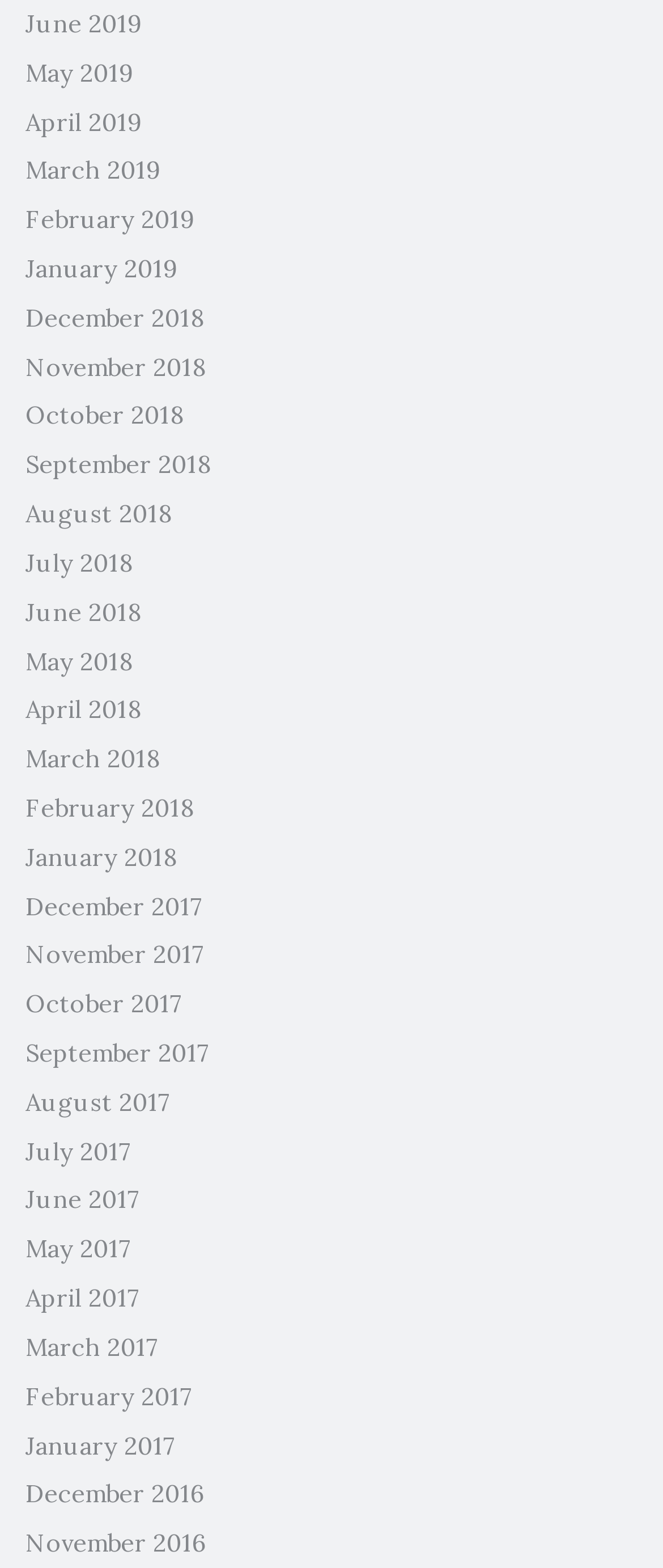Please identify the bounding box coordinates of the element that needs to be clicked to perform the following instruction: "view June 2019".

[0.038, 0.005, 0.213, 0.025]